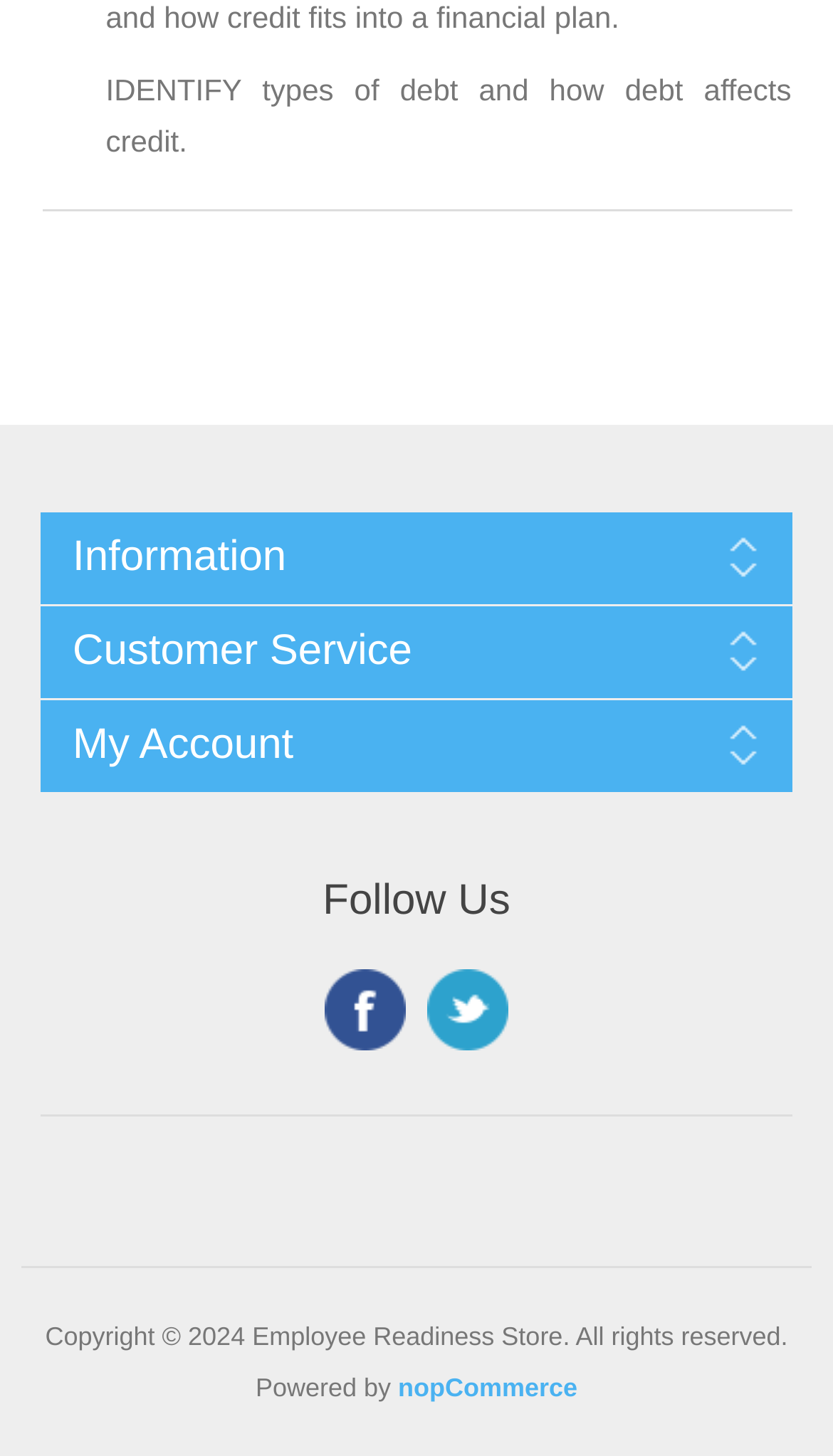What is the name of the store powering this website?
Please use the image to provide an in-depth answer to the question.

The name of the store powering this website is Employee Readiness Store, as indicated by the StaticText element 'Copyright © 2024 Employee Readiness Store. All rights reserved.' at the bottom of the page.